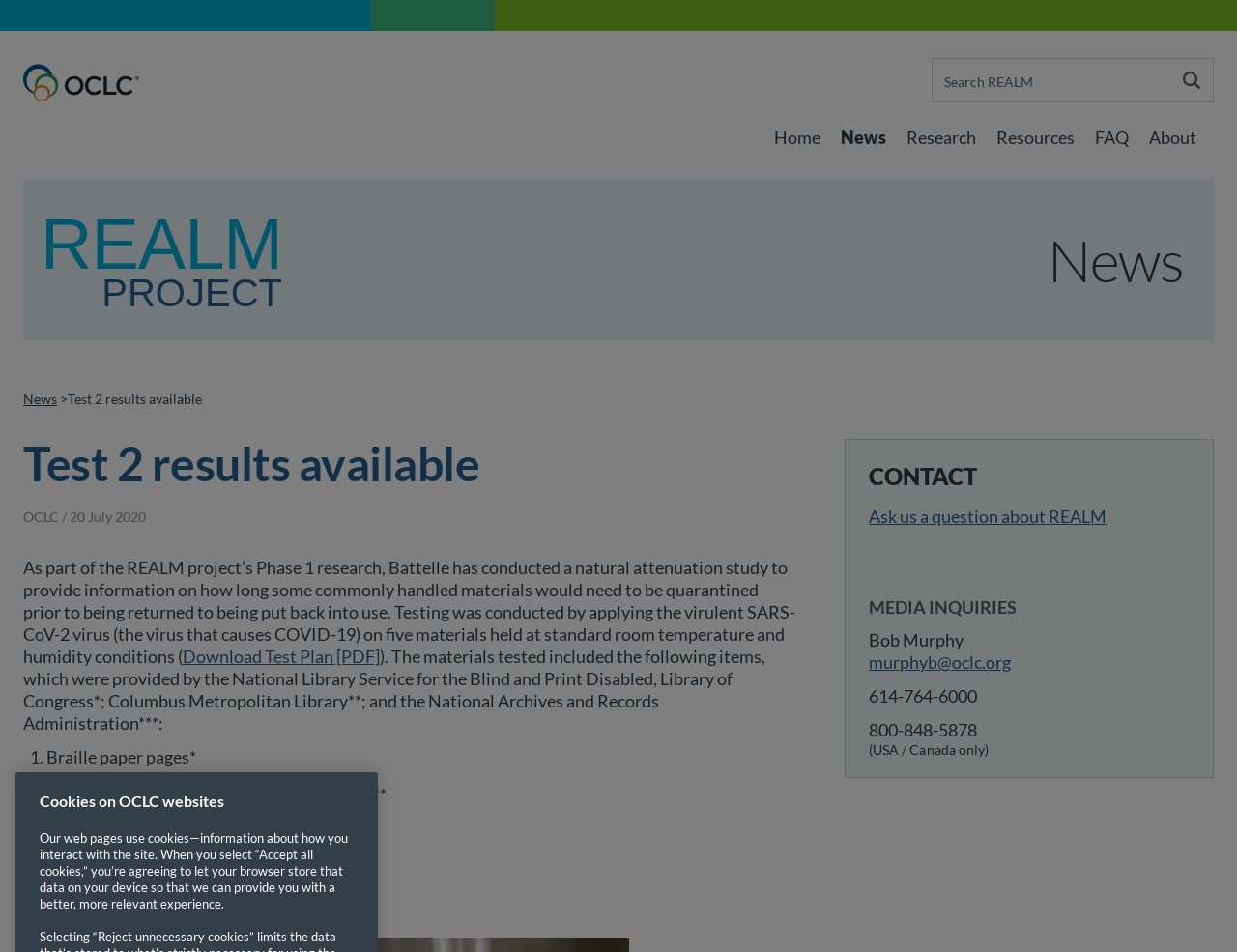Refer to the image and answer the question with as much detail as possible: What is the purpose of the natural attenuation study?

The purpose of the natural attenuation study is mentioned in the text 'to provide information on how long some commonly handled materials would need to be quarantined prior to being returned to being put back into use'.